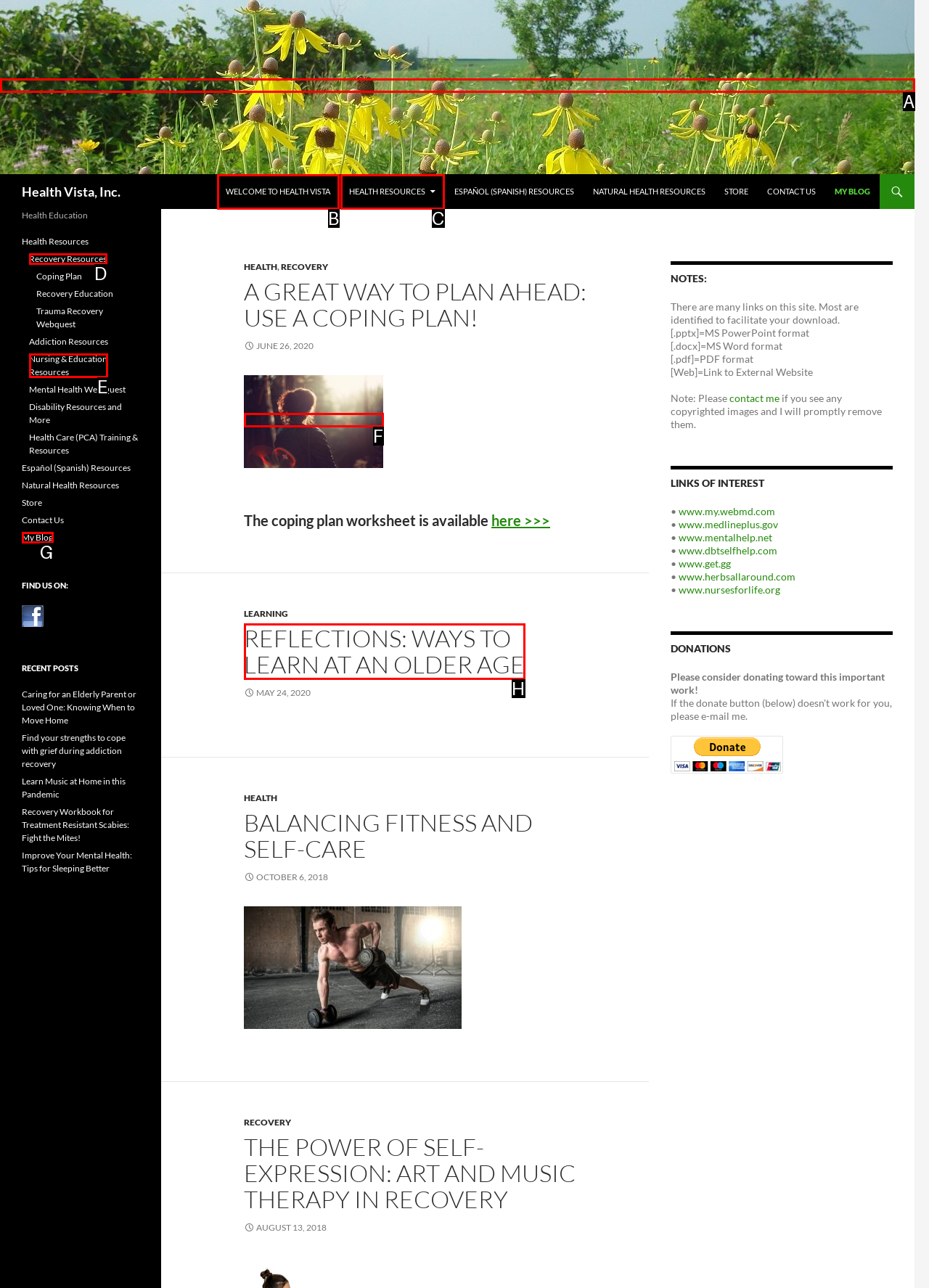From the options presented, which lettered element matches this description: Health Resources
Reply solely with the letter of the matching option.

C